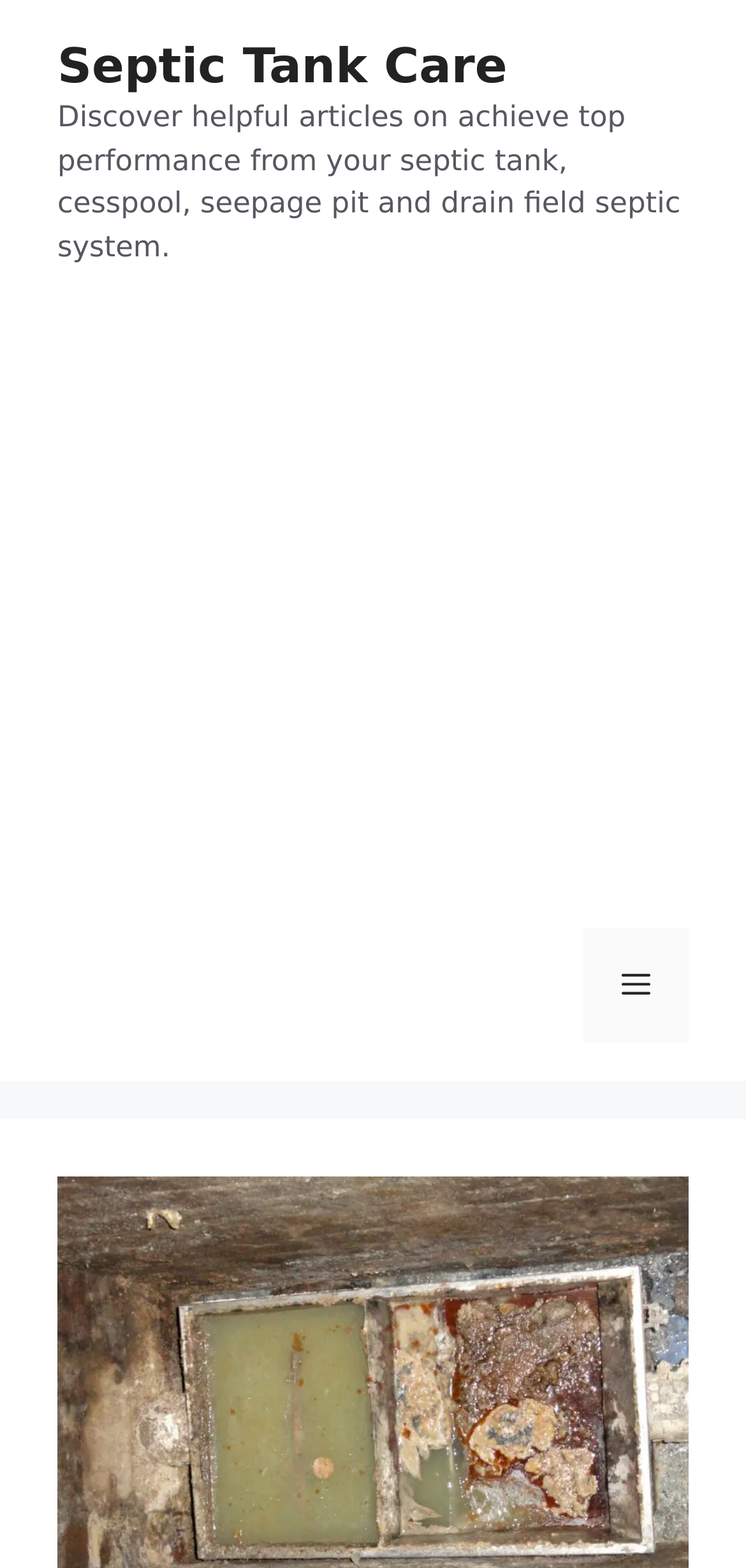Is the menu expanded?
Look at the webpage screenshot and answer the question with a detailed explanation.

The button labeled 'Menu' has an attribute 'expanded' set to 'False', indicating that the menu is not currently expanded.